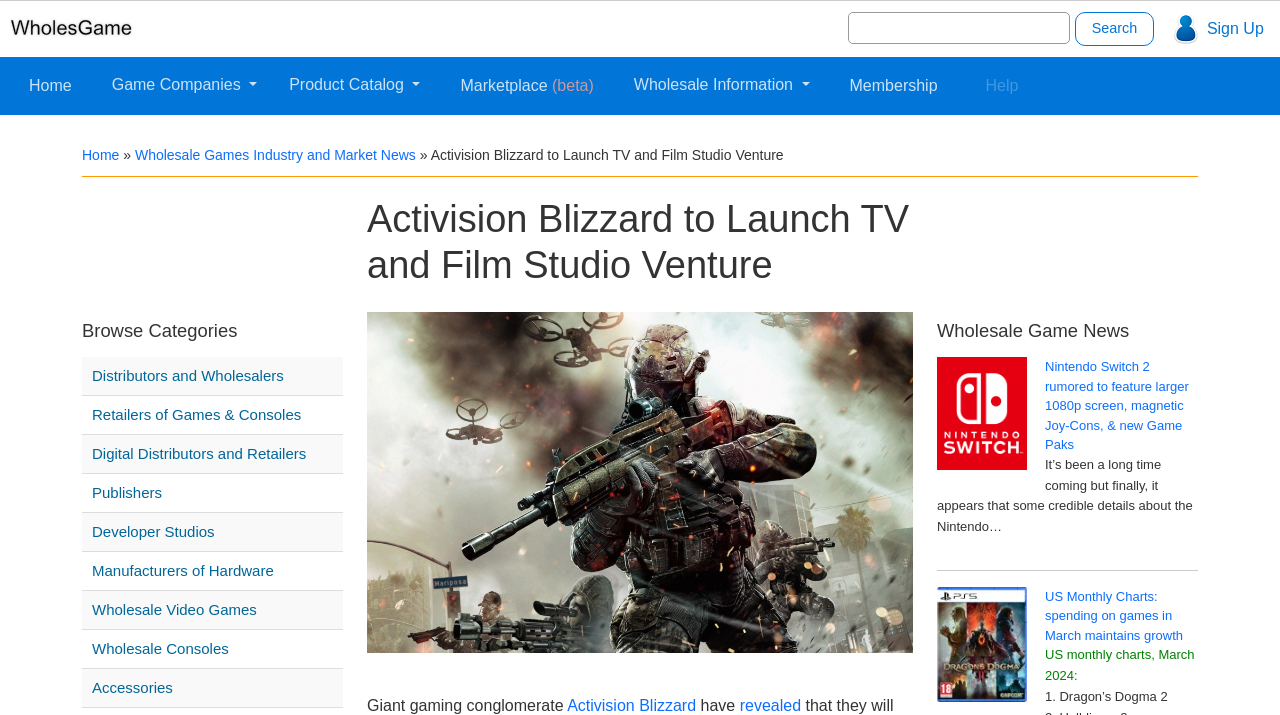Please identify the bounding box coordinates of the element's region that needs to be clicked to fulfill the following instruction: "Buy the Mediterranean Escape package". The bounding box coordinates should consist of four float numbers between 0 and 1, i.e., [left, top, right, bottom].

None